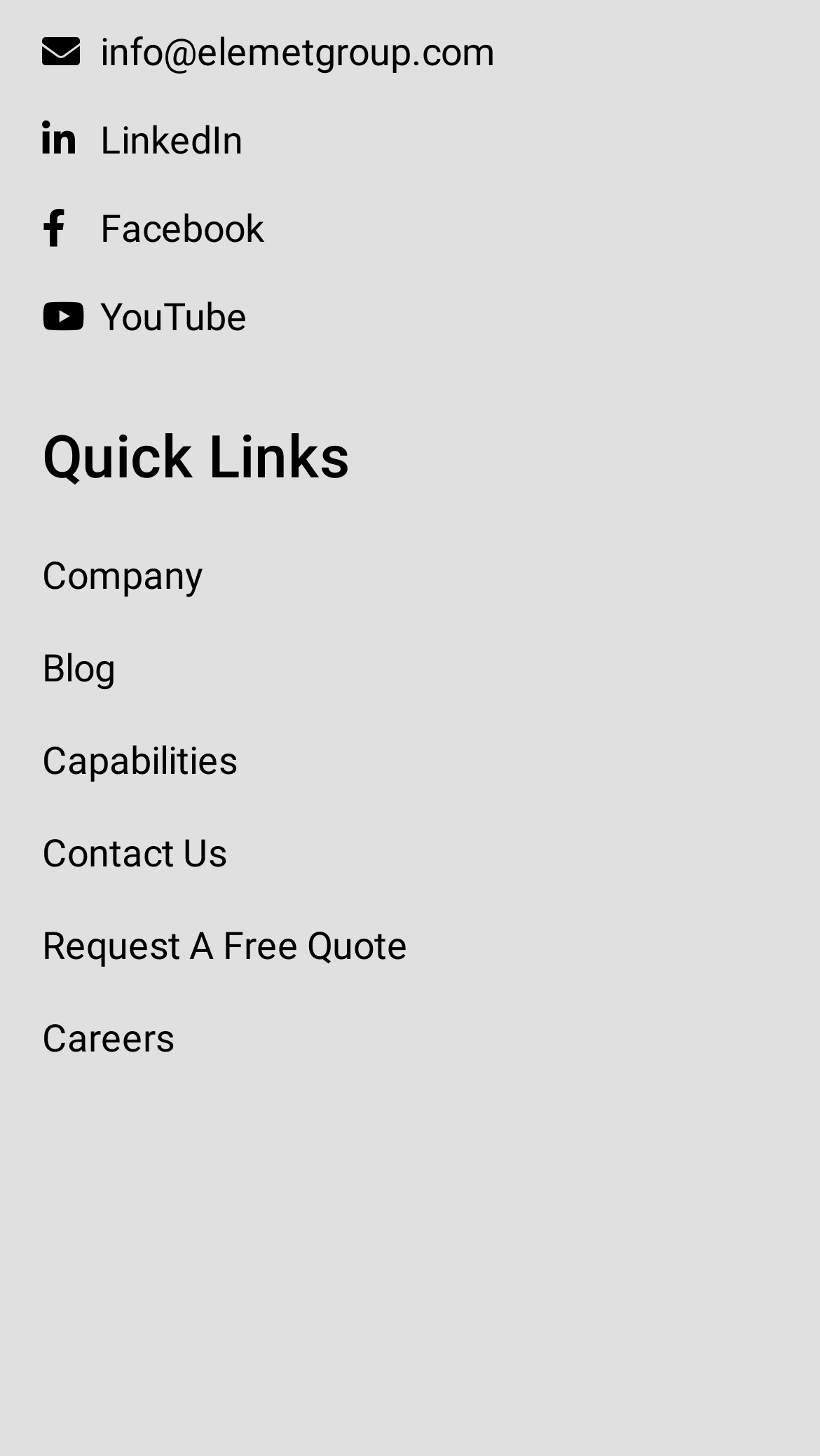What is the last link in the Quick Links section?
Using the image as a reference, give an elaborate response to the question.

I looked at the Quick Links section and found the links in order: Company, Blog, Capabilities, Contact Us, Request A Free Quote, and Careers. Therefore, the last link in the Quick Links section is Careers.